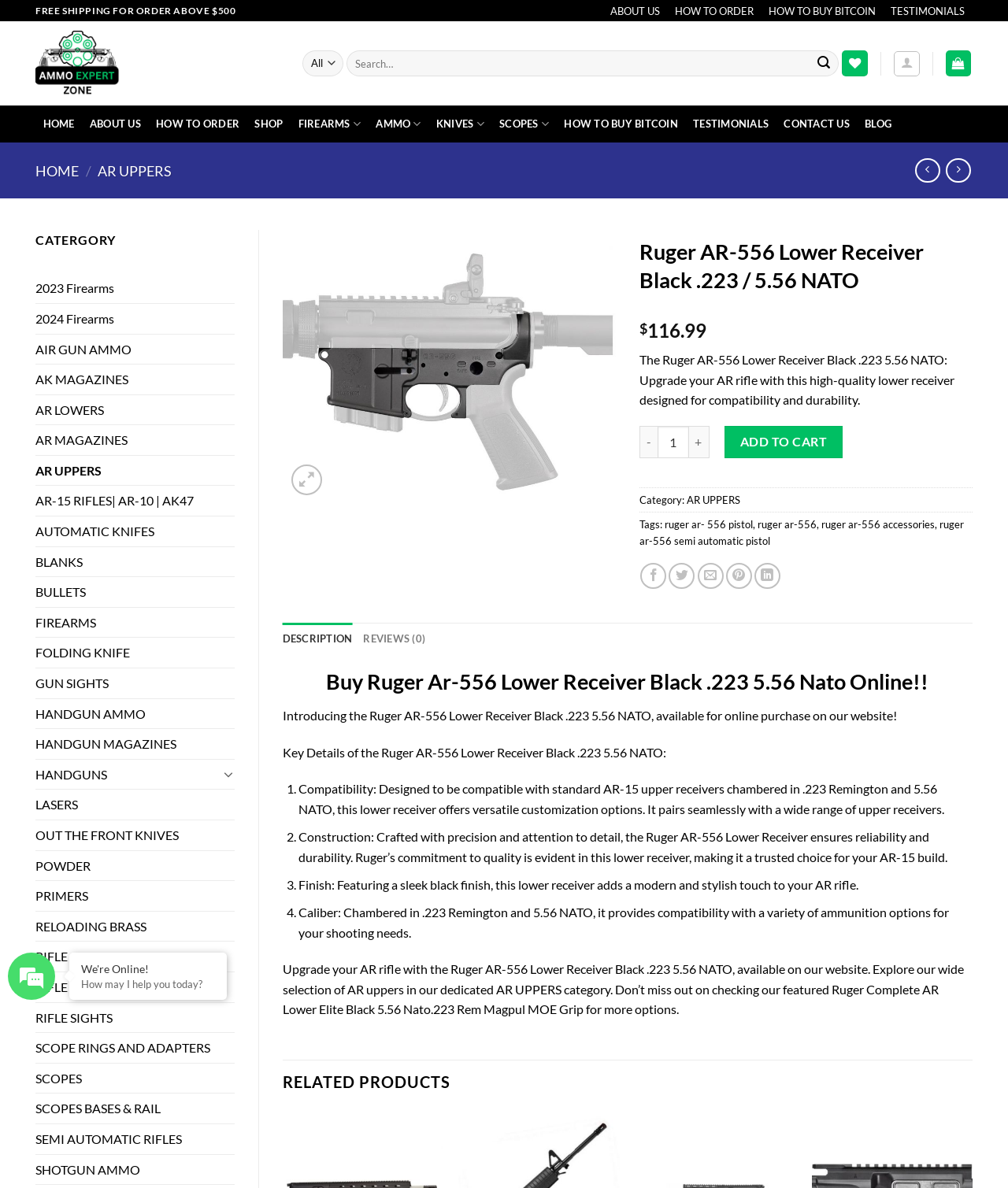Determine the bounding box coordinates for the area you should click to complete the following instruction: "Go to Ammo Expert Zone".

[0.035, 0.018, 0.277, 0.089]